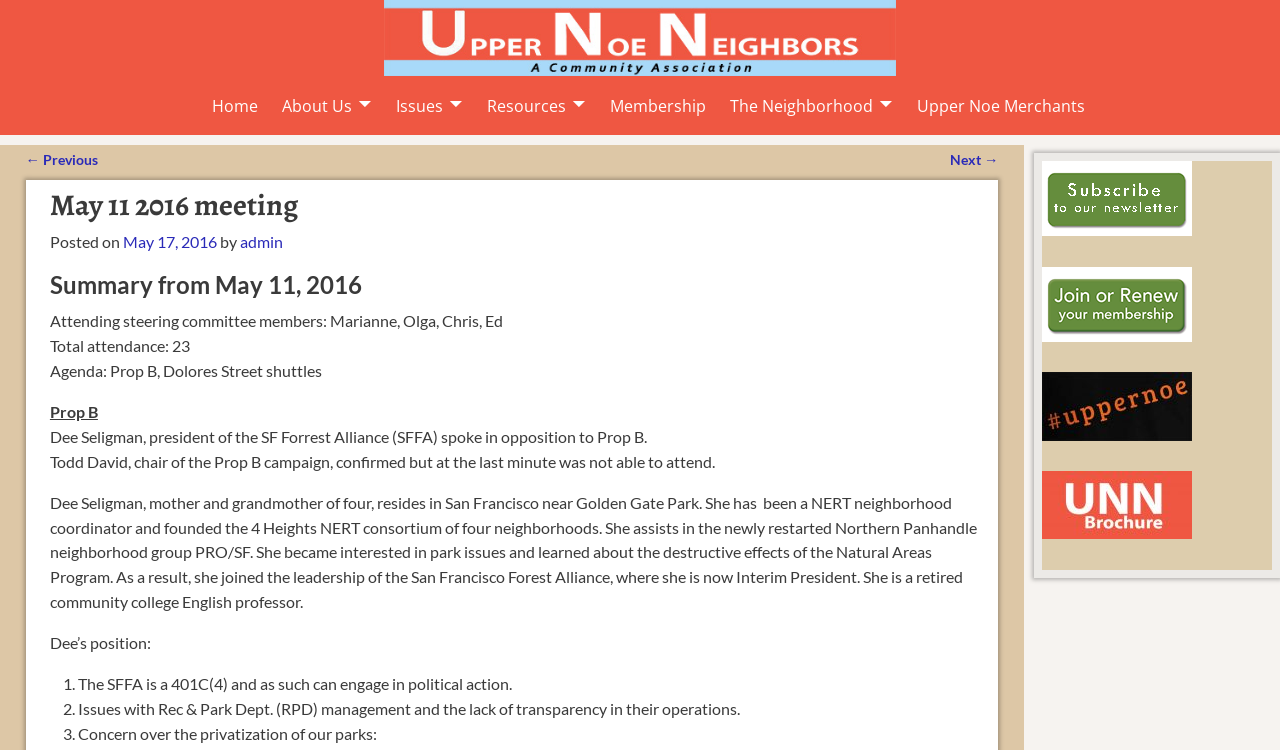Identify the bounding box coordinates of the clickable region required to complete the instruction: "Click on the 'Home' link". The coordinates should be given as four float numbers within the range of 0 and 1, i.e., [left, top, right, bottom].

[0.156, 0.117, 0.211, 0.164]